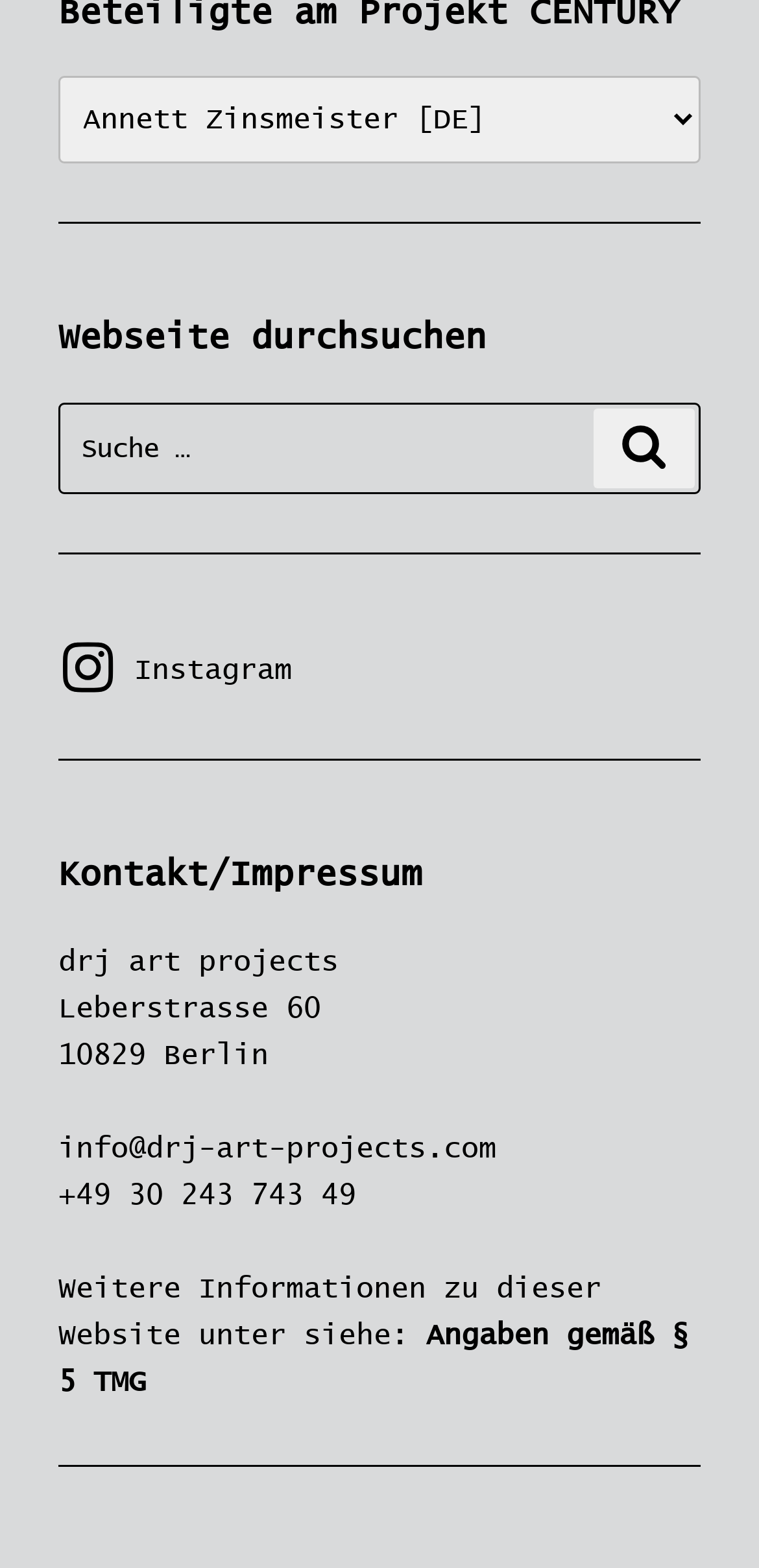What is the email address of drj art projects?
Using the information from the image, provide a comprehensive answer to the question.

The static text element 'info@drj-art-projects.com' is located near the mention of 'drj art projects', suggesting that it is the email address of the organization.